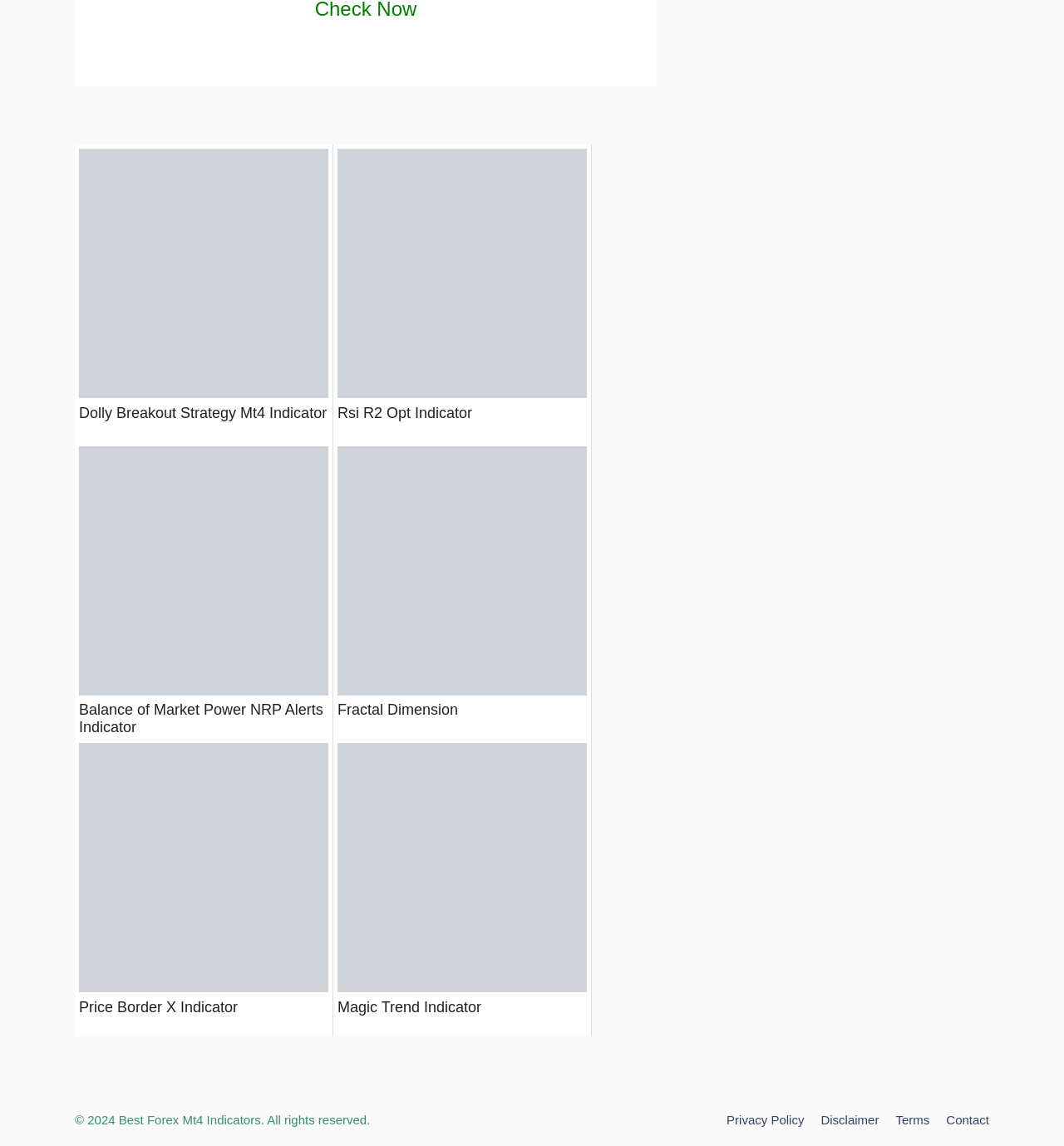Determine the bounding box coordinates of the region to click in order to accomplish the following instruction: "View Dolly Breakout Strategy mt4 indicator". Provide the coordinates as four float numbers between 0 and 1, specifically [left, top, right, bottom].

[0.074, 0.337, 0.309, 0.35]